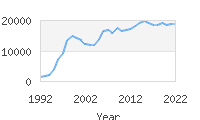Give a short answer using one word or phrase for the question:
What is the unit of measurement on the y-axis?

Number of occurrences